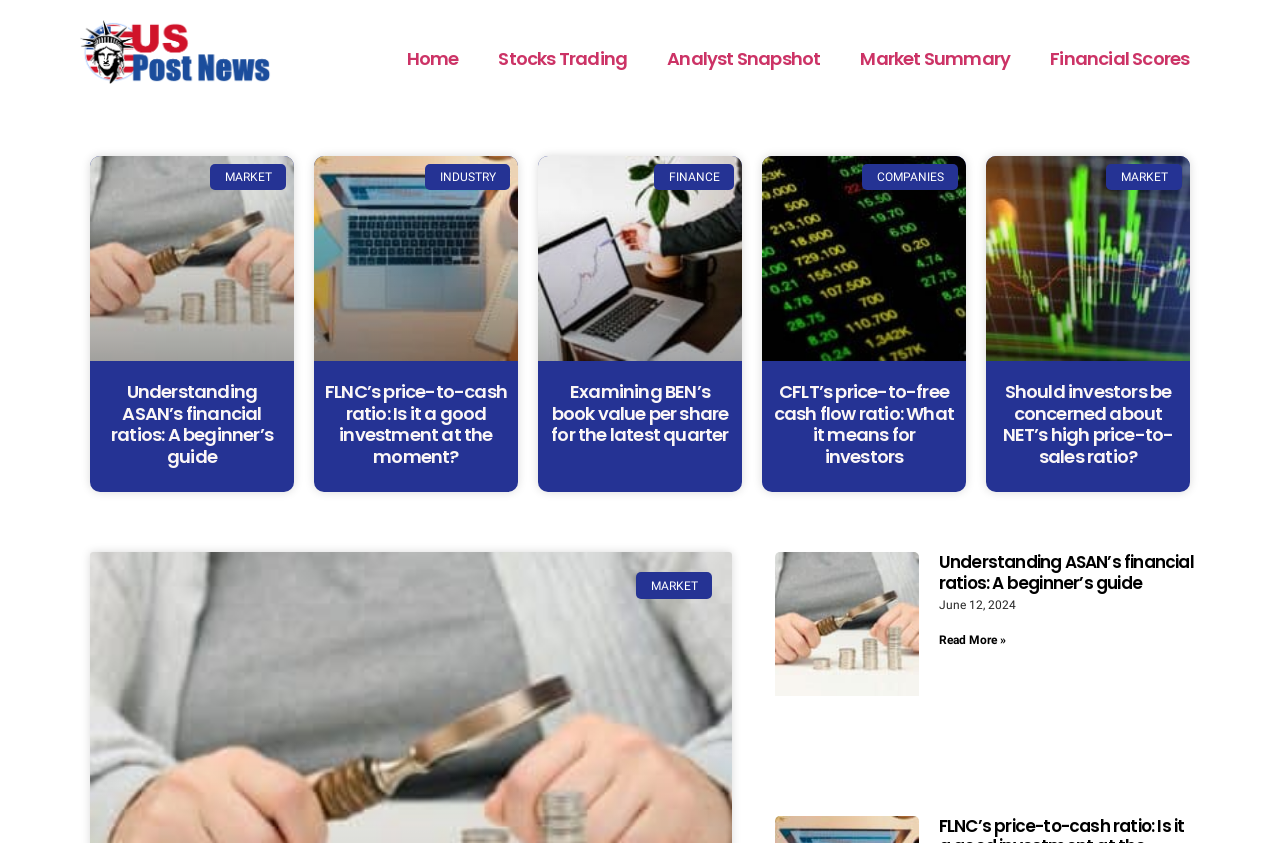Highlight the bounding box coordinates of the element that should be clicked to carry out the following instruction: "Click on the 'Home' link". The coordinates must be given as four float numbers ranging from 0 to 1, i.e., [left, top, right, bottom].

[0.302, 0.043, 0.374, 0.097]